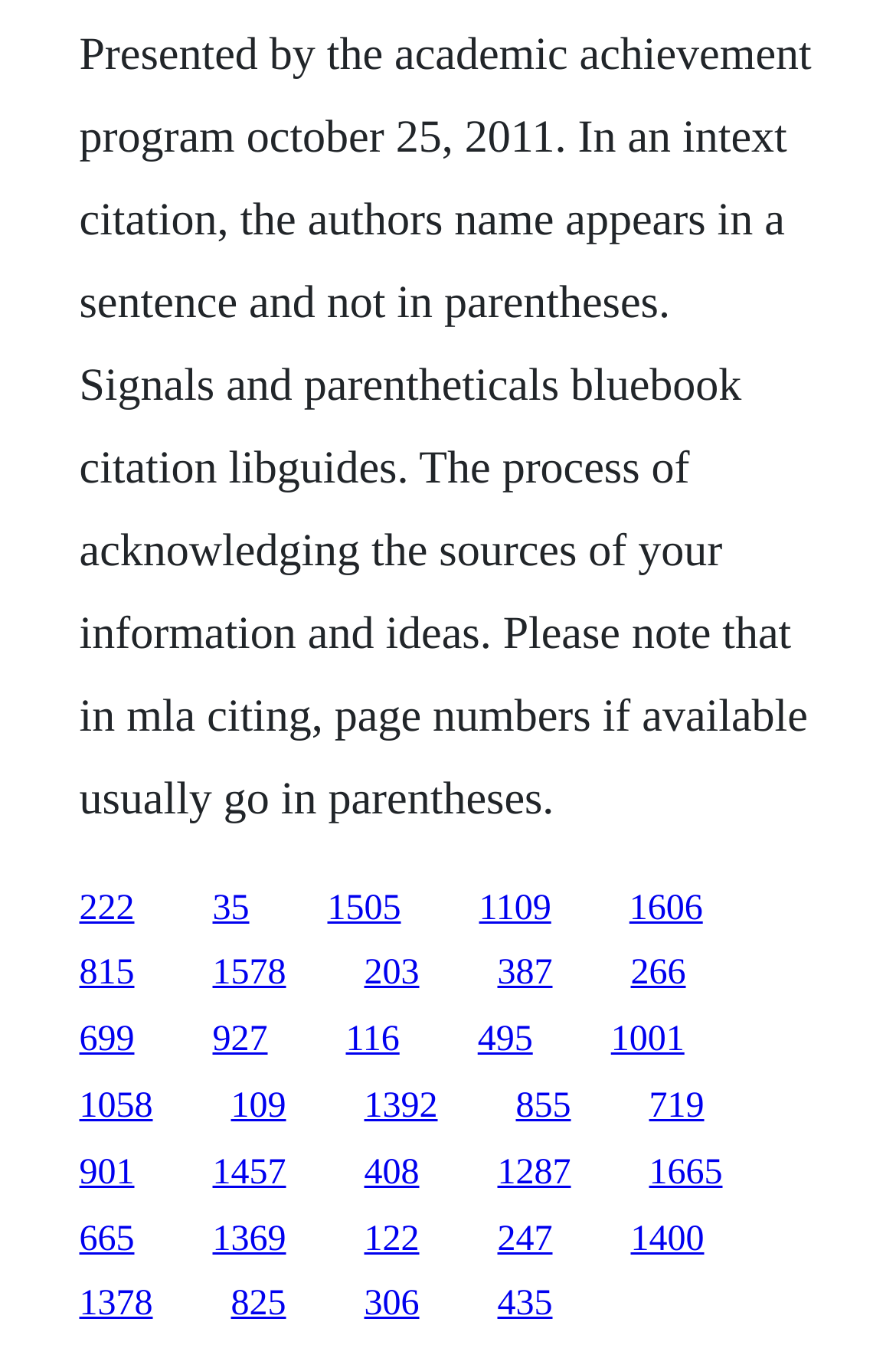How many links are in the top half of the webpage?
Offer a detailed and full explanation in response to the question.

By analyzing the y1 and y2 coordinates of each link element, I identified the links that have a y1 coordinate less than 0.5, which indicates they are in the top half of the webpage. There are 12 such links.